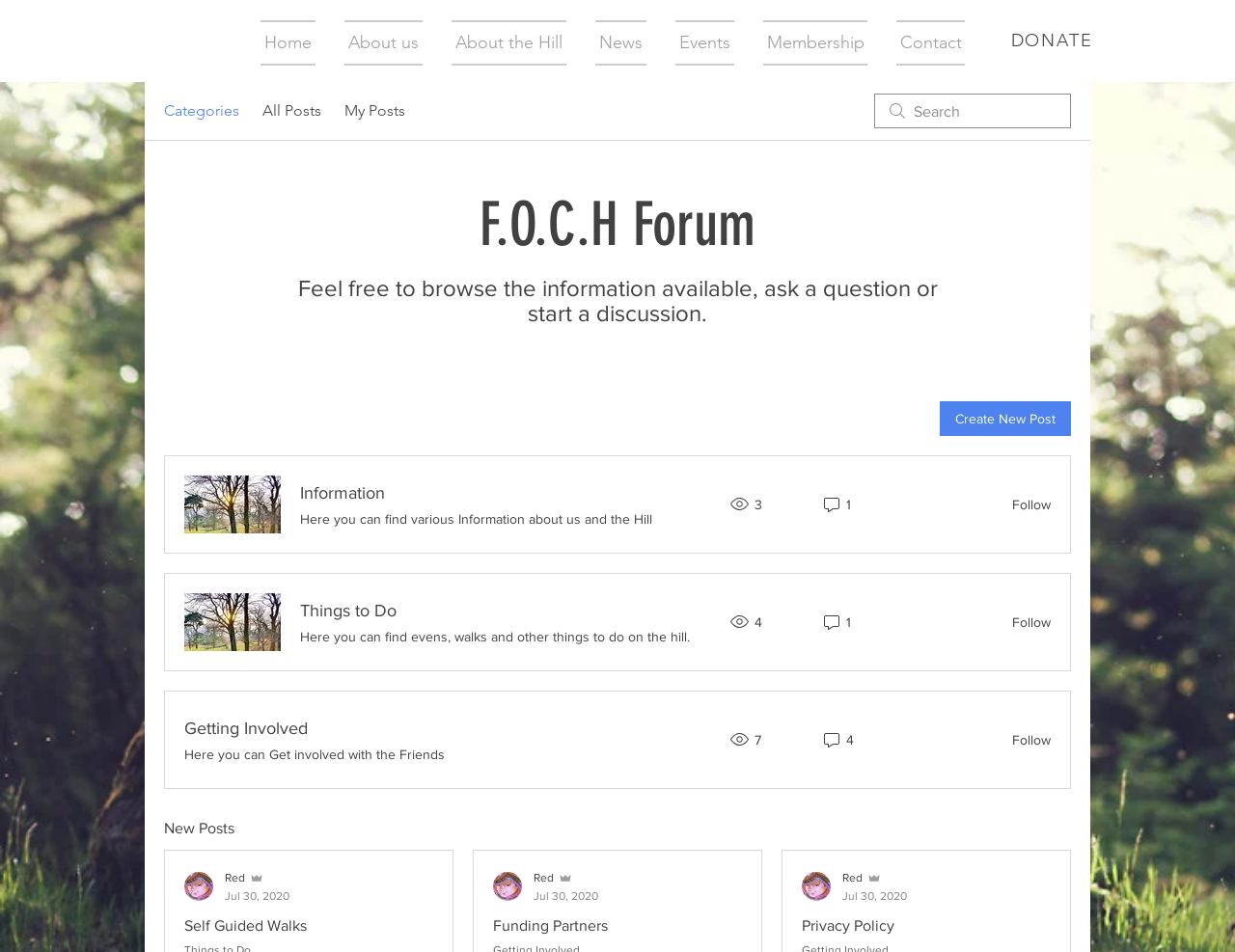Please find the bounding box for the UI component described as follows: "My Posts".

[0.279, 0.104, 0.328, 0.129]